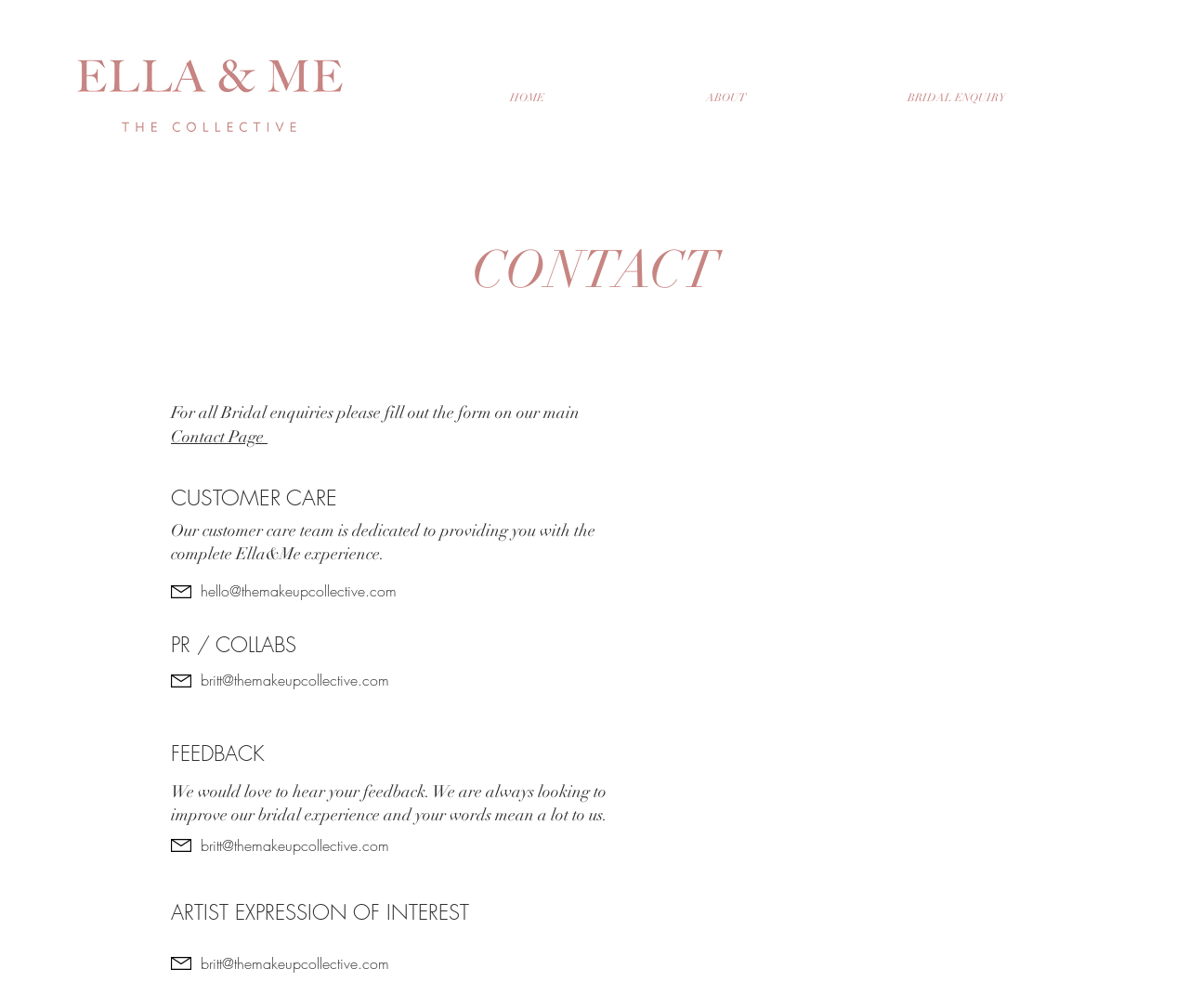What is the purpose of the customer care team?
Using the details from the image, give an elaborate explanation to answer the question.

According to the webpage, the customer care team is dedicated to providing the complete Ella&Me experience, as stated under the heading 'CUSTOMER CARE'.